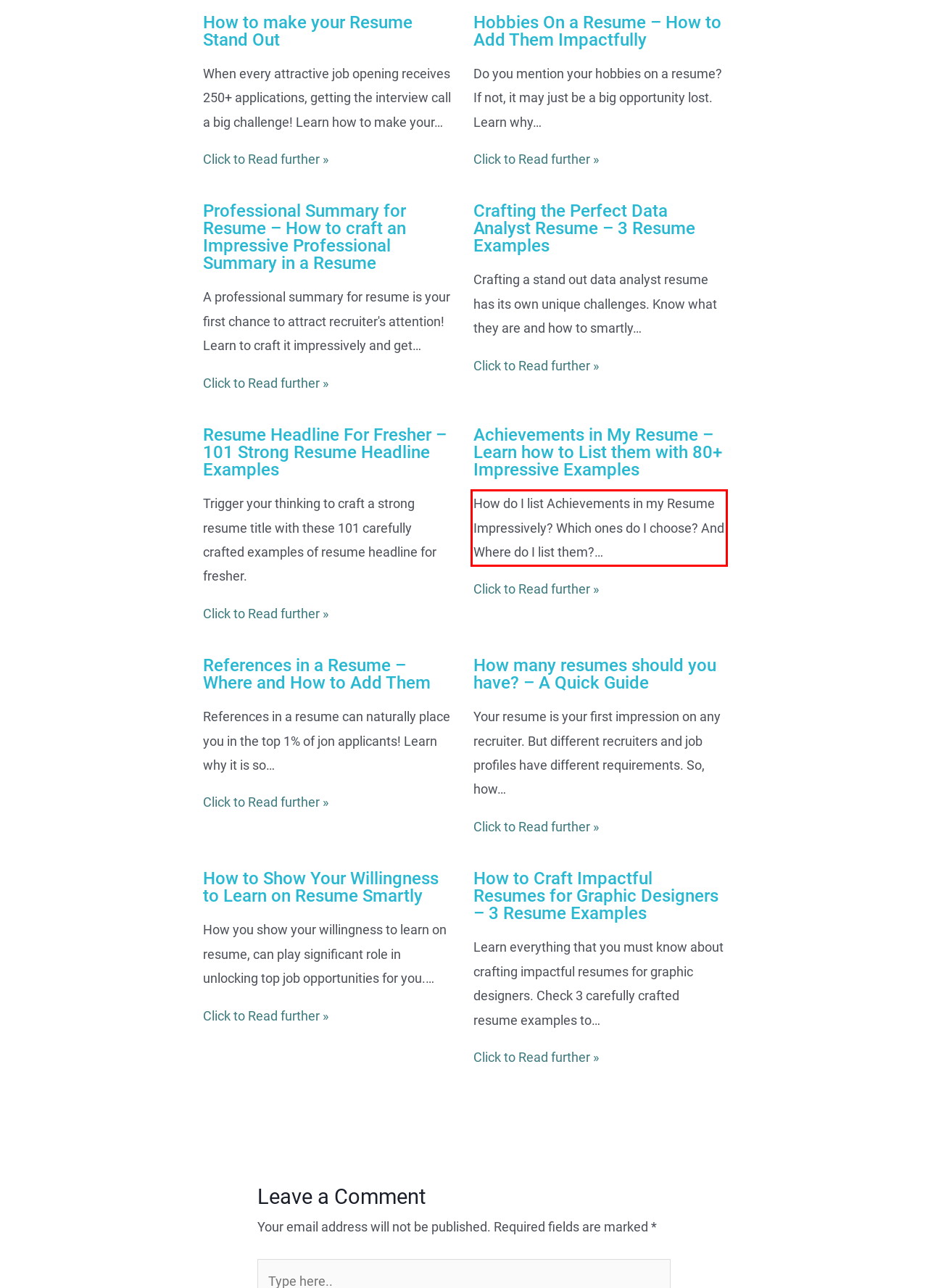Perform OCR on the text inside the red-bordered box in the provided screenshot and output the content.

How do I list Achievements in my Resume Impressively? Which ones do I choose? And Where do I list them?…